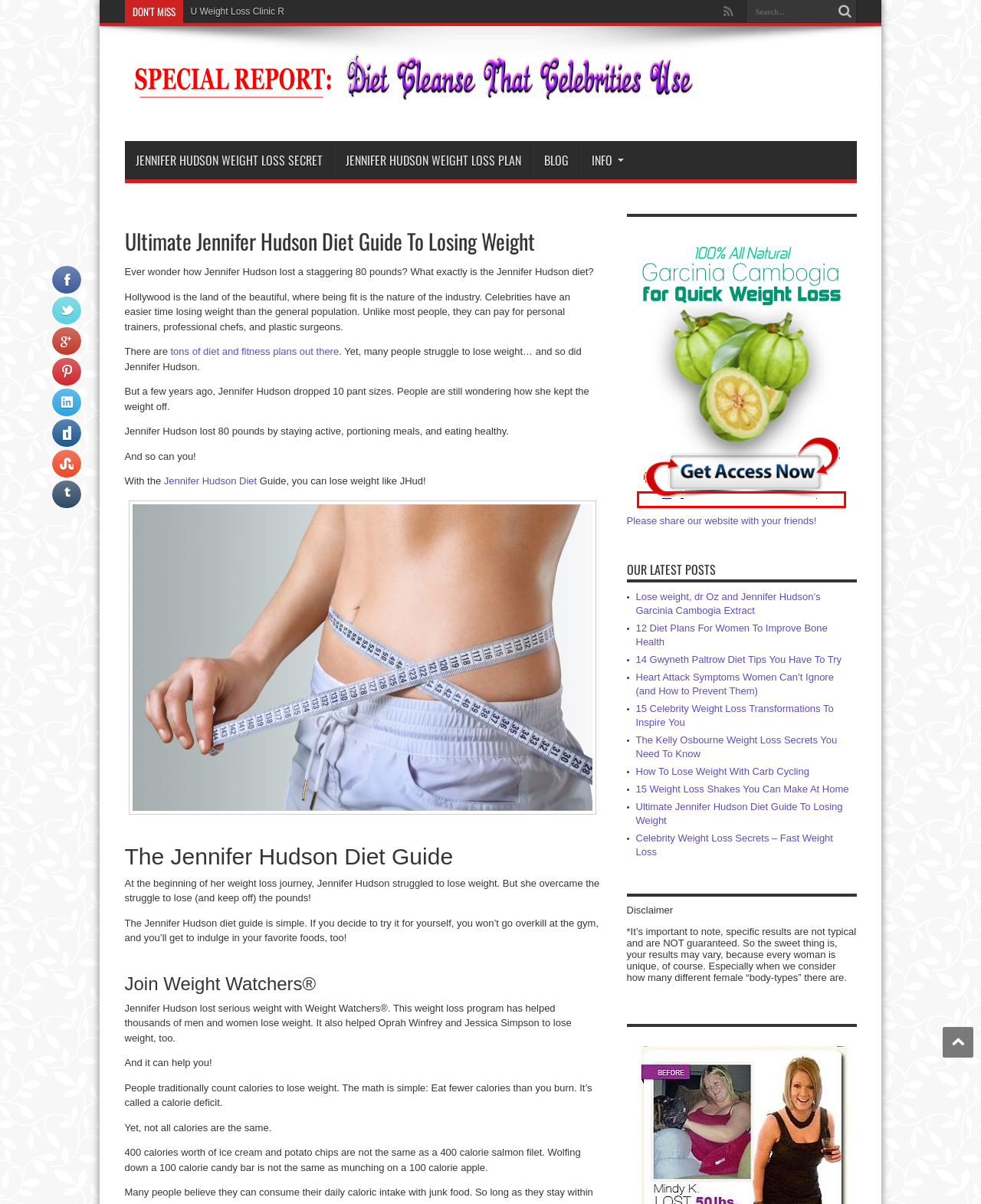You have a screenshot showing a webpage with a red bounding box highlighting an element. Choose the webpage description that best fits the new webpage after clicking the highlighted element. The descriptions are:
A. Garcinia Cambogia Offer | Order
B. How To Lose Weight With Carb Cycling
C. Celebrity Weight Loss Secrets
D. Privacy Policy – Akismet
E. The Kelly Osbourne Weight Loss Secrets
F. 12 Diet Plans For Women To Improve Bone Health
G. Heart Attack Symptoms Women Can't Ignore
H. 15 Celebrity Weight Loss Transformations To Inspire You

D